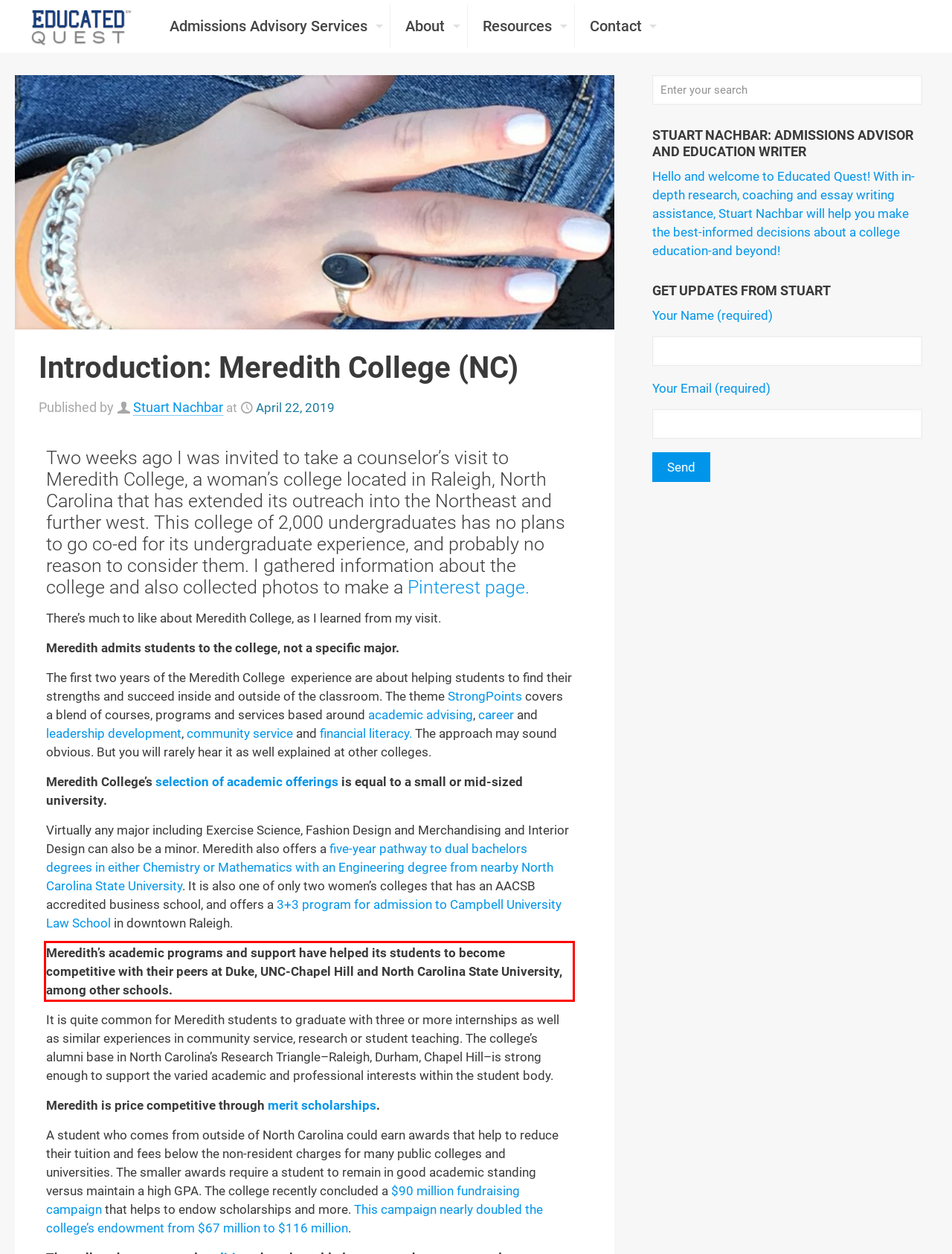Examine the webpage screenshot and use OCR to obtain the text inside the red bounding box.

Meredith’s academic programs and support have helped its students to become competitive with their peers at Duke, UNC-Chapel Hill and North Carolina State University, among other schools.